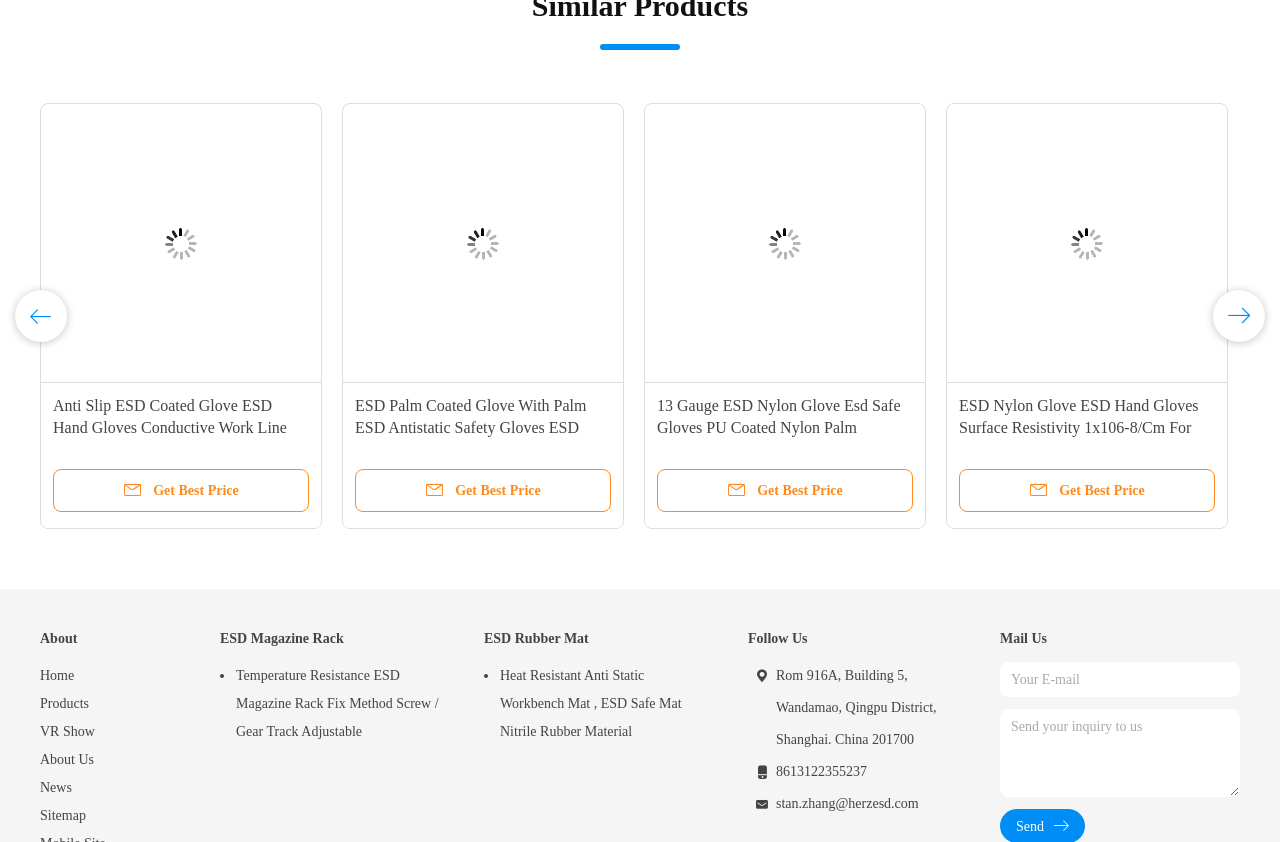What is the function of the textboxes at the bottom of the webpage?
Based on the image, give a concise answer in the form of a single word or short phrase.

To send inquiries